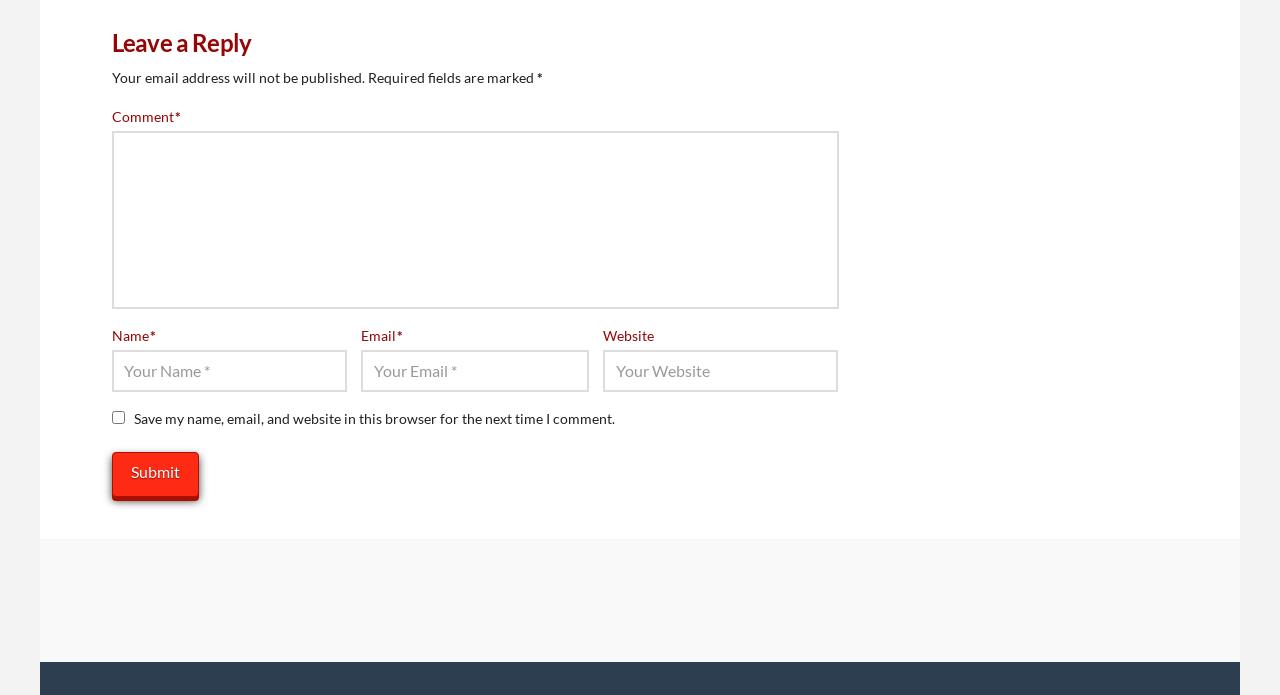Determine the bounding box coordinates (top-left x, top-left y, bottom-right x, bottom-right y) of the UI element described in the following text: News

None